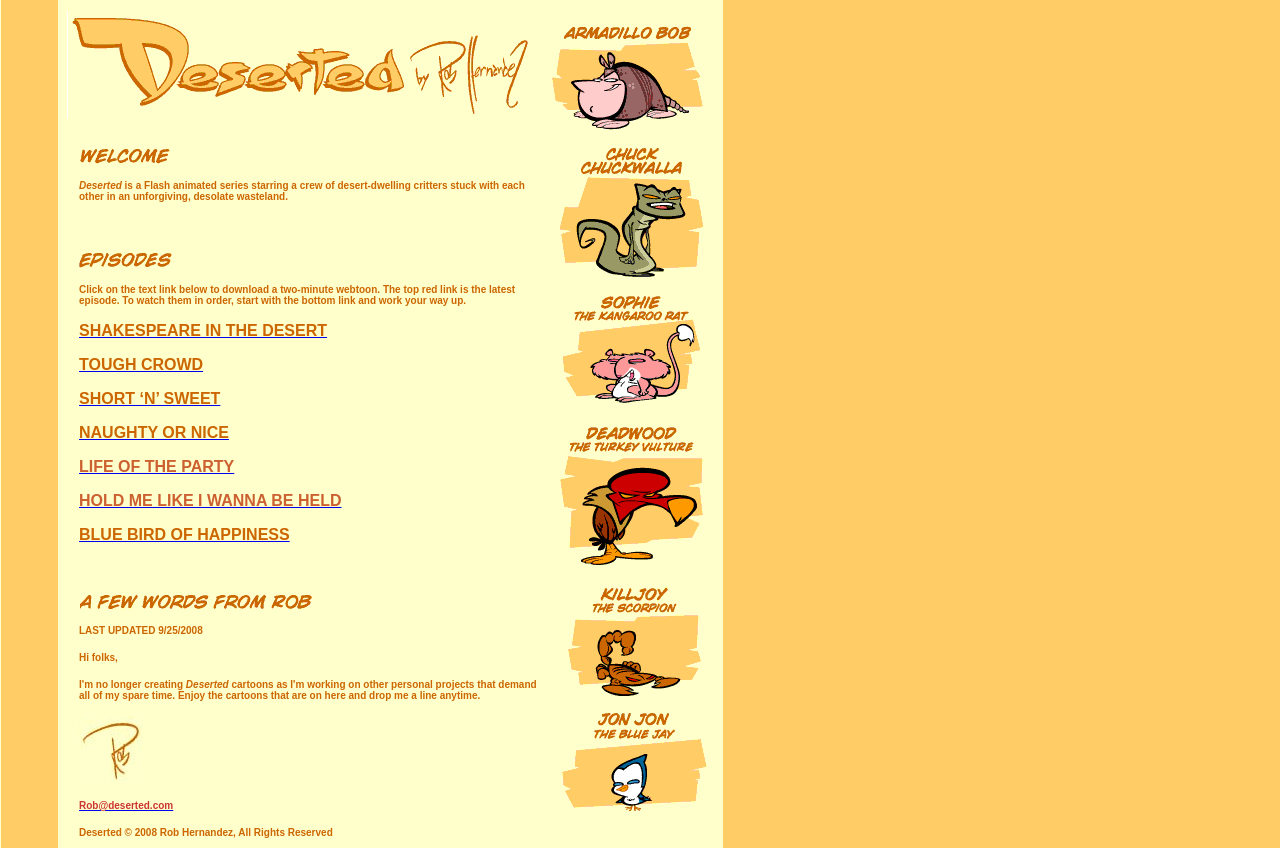How many episodes are available for download?
We need a detailed and exhaustive answer to the question. Please elaborate.

The number of episodes available for download can be determined by counting the number of link elements on the webpage. There are 7 link elements with episode titles, starting from 'SHAKESPEARE IN THE DESERT' and ending with 'BLUE BIRD OF HAPPINESS', which indicates that there are 7 episodes available for download.